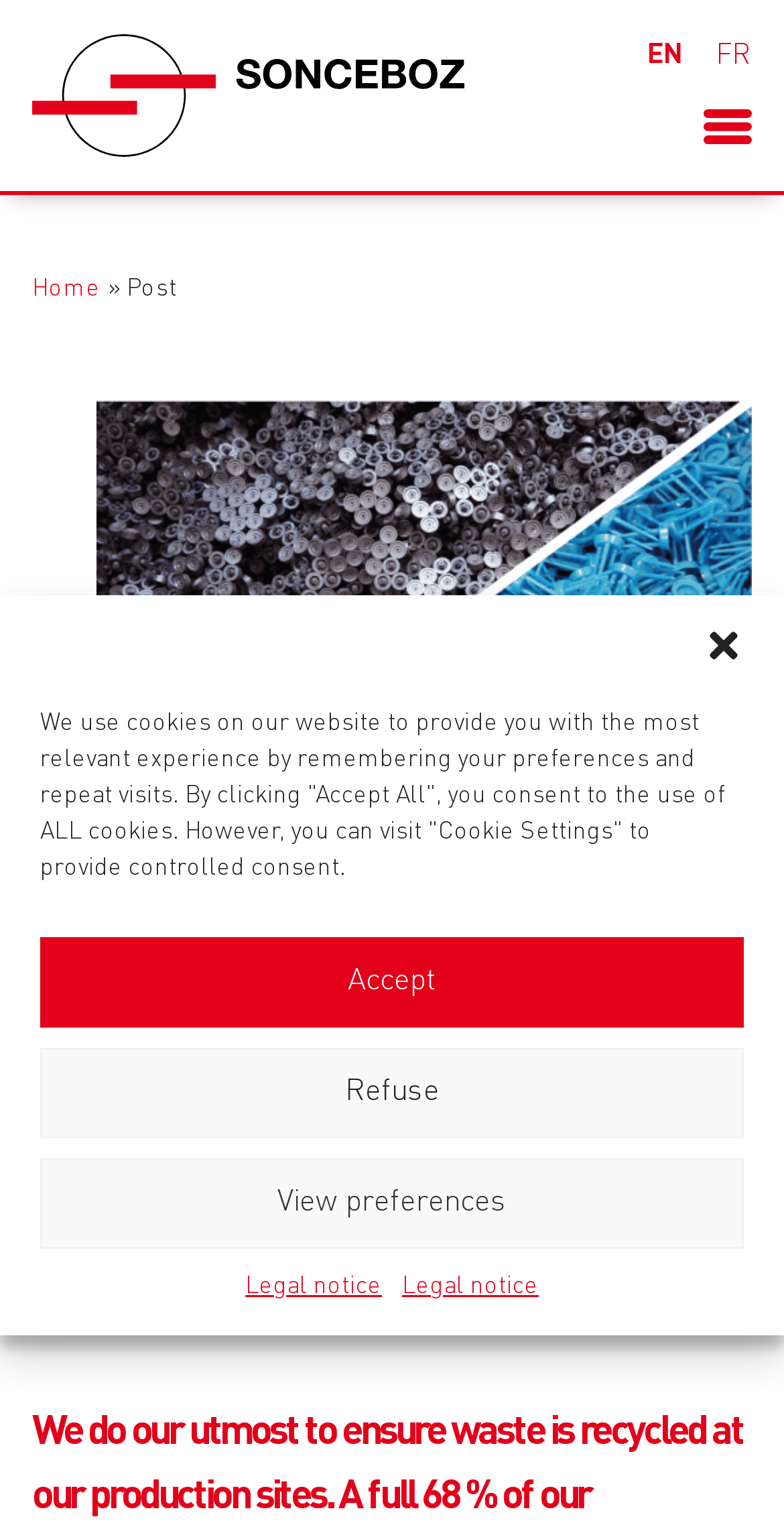Predict the bounding box of the UI element that fits this description: "Your First Visit".

None